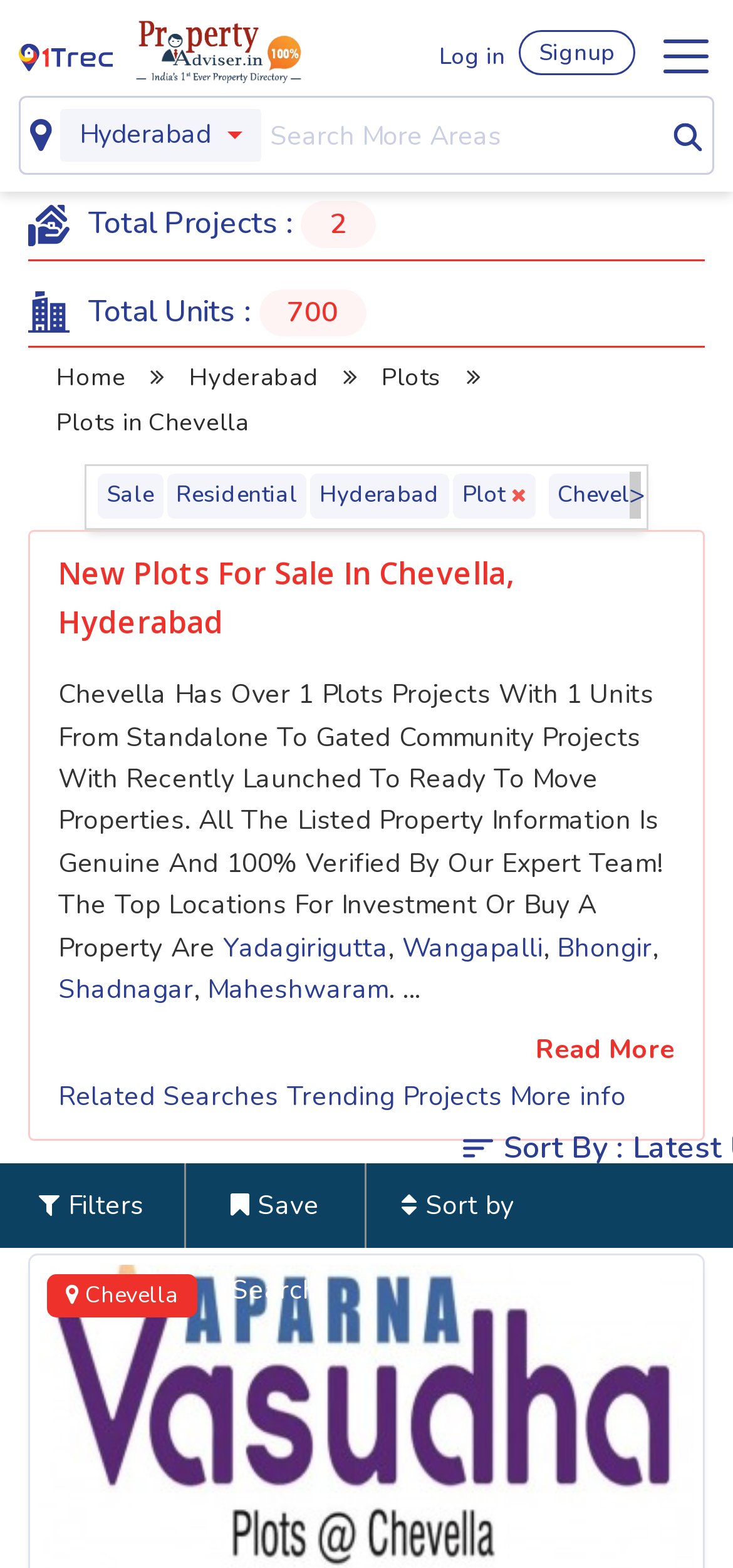Extract the text of the main heading from the webpage.

New Plots For Sale In Chevella, Hyderabad